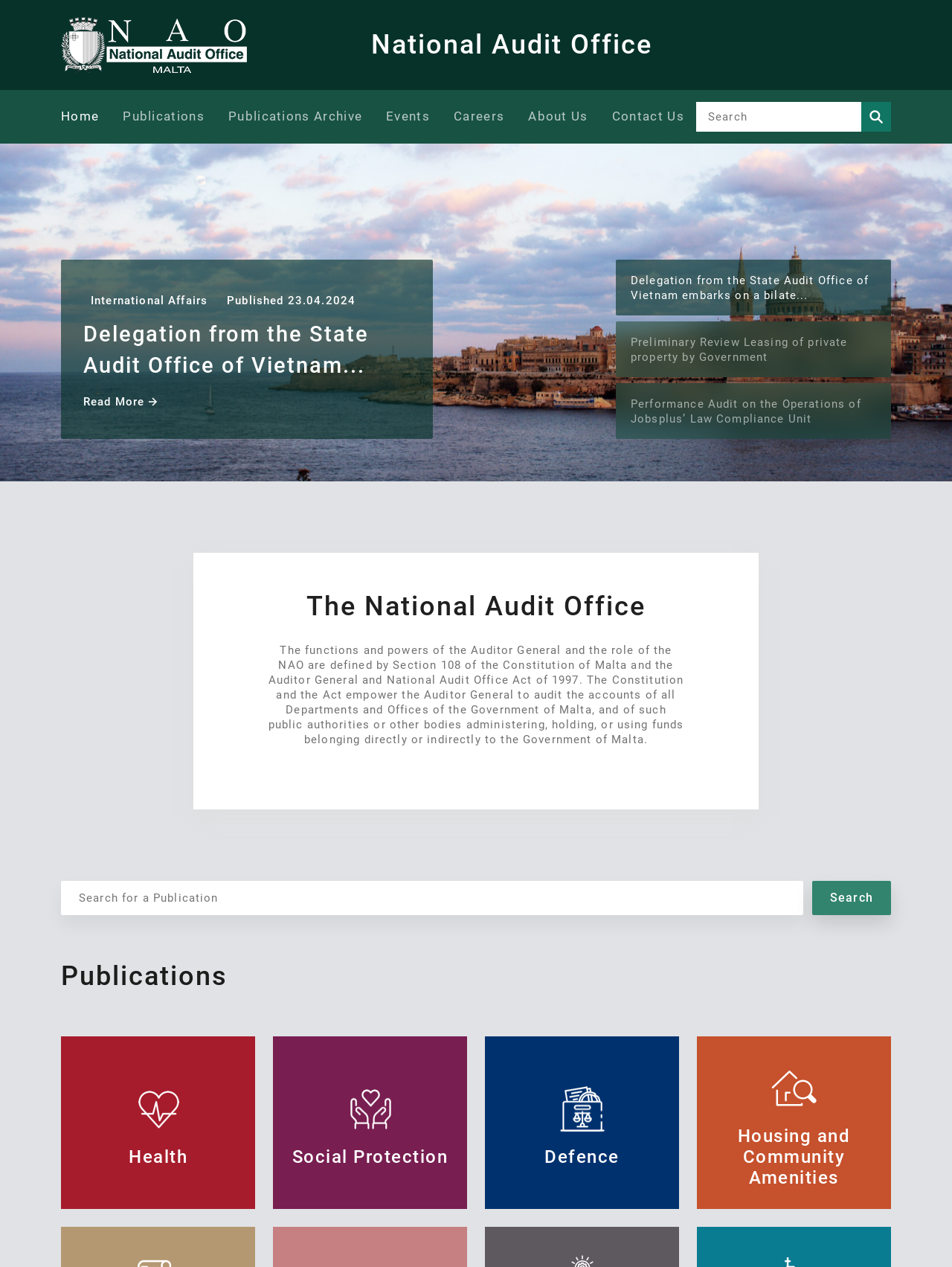Locate the bounding box coordinates of the area where you should click to accomplish the instruction: "Go to the 'Publications' page".

[0.129, 0.086, 0.215, 0.097]